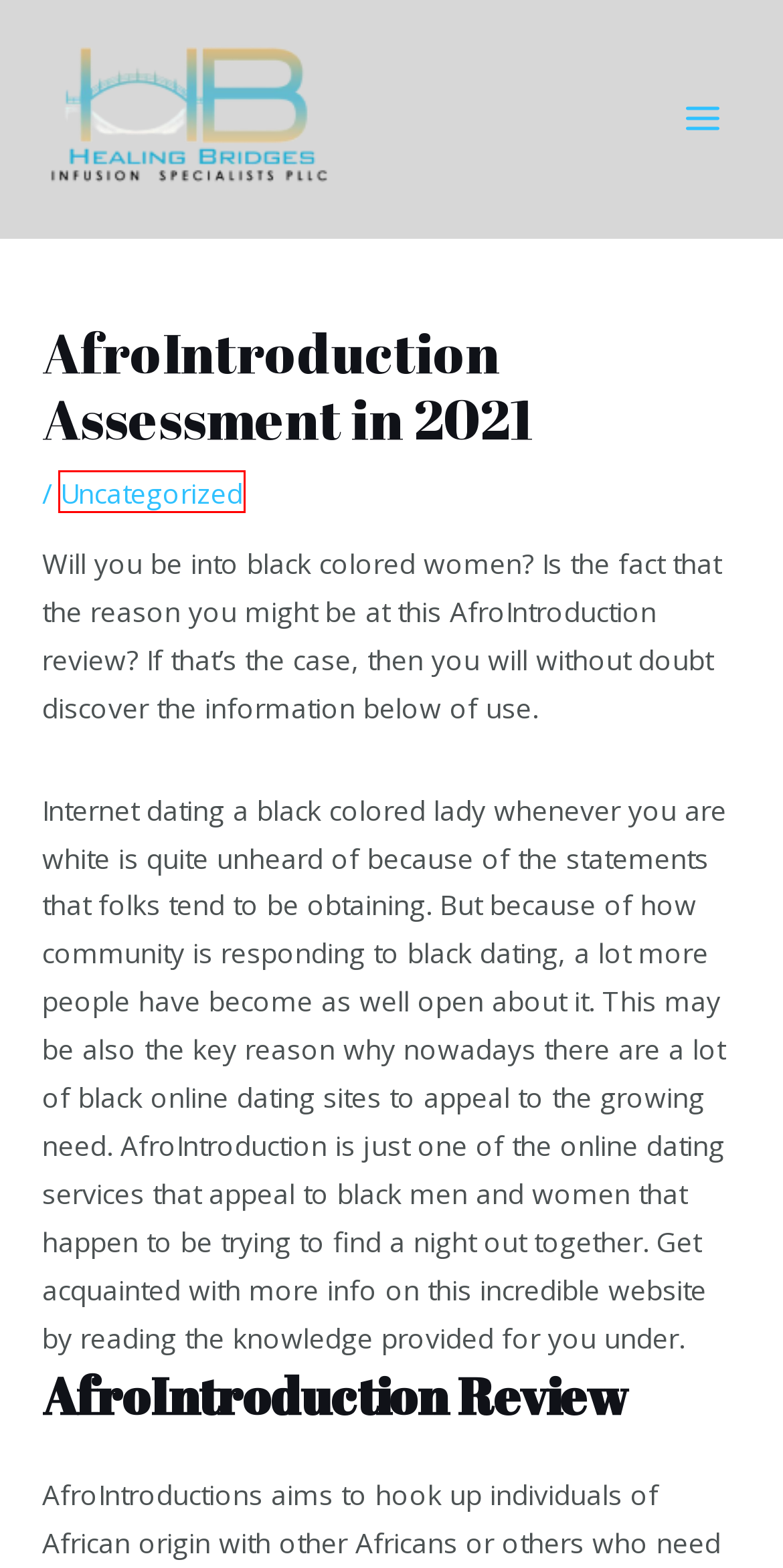You have a screenshot of a webpage with a red bounding box around an element. Identify the webpage description that best fits the new page that appears after clicking the selected element in the red bounding box. Here are the candidates:
A. Biologics Infusion
B. The Condition Of Dating In America: The Secrets To Willpower
C. Patient Education
D. Gta V Web Sites Information List Of All Websites, Secret Web Sites
E. Immunoglobulin Intravenous and Subcutaneous Infusions
F. Anti- Infective therapy
G. Parenteral Nutritional therapies
H. Uncategorized

H